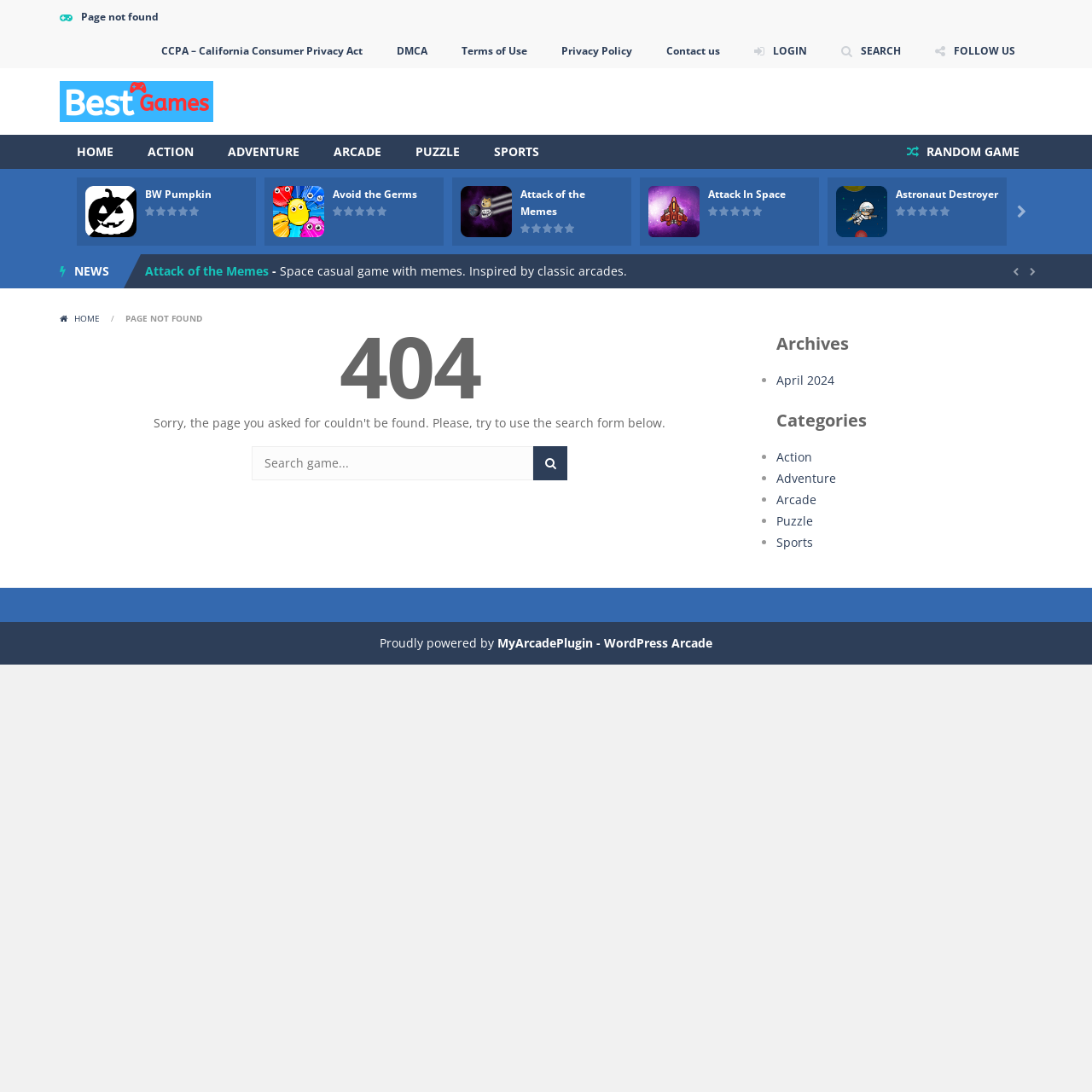Using the provided description RANDOM GAME, find the bounding box coordinates for the UI element. Provide the coordinates in (top-left x, top-left y, bottom-right x, bottom-right y) format, ensuring all values are between 0 and 1.

[0.819, 0.123, 0.945, 0.155]